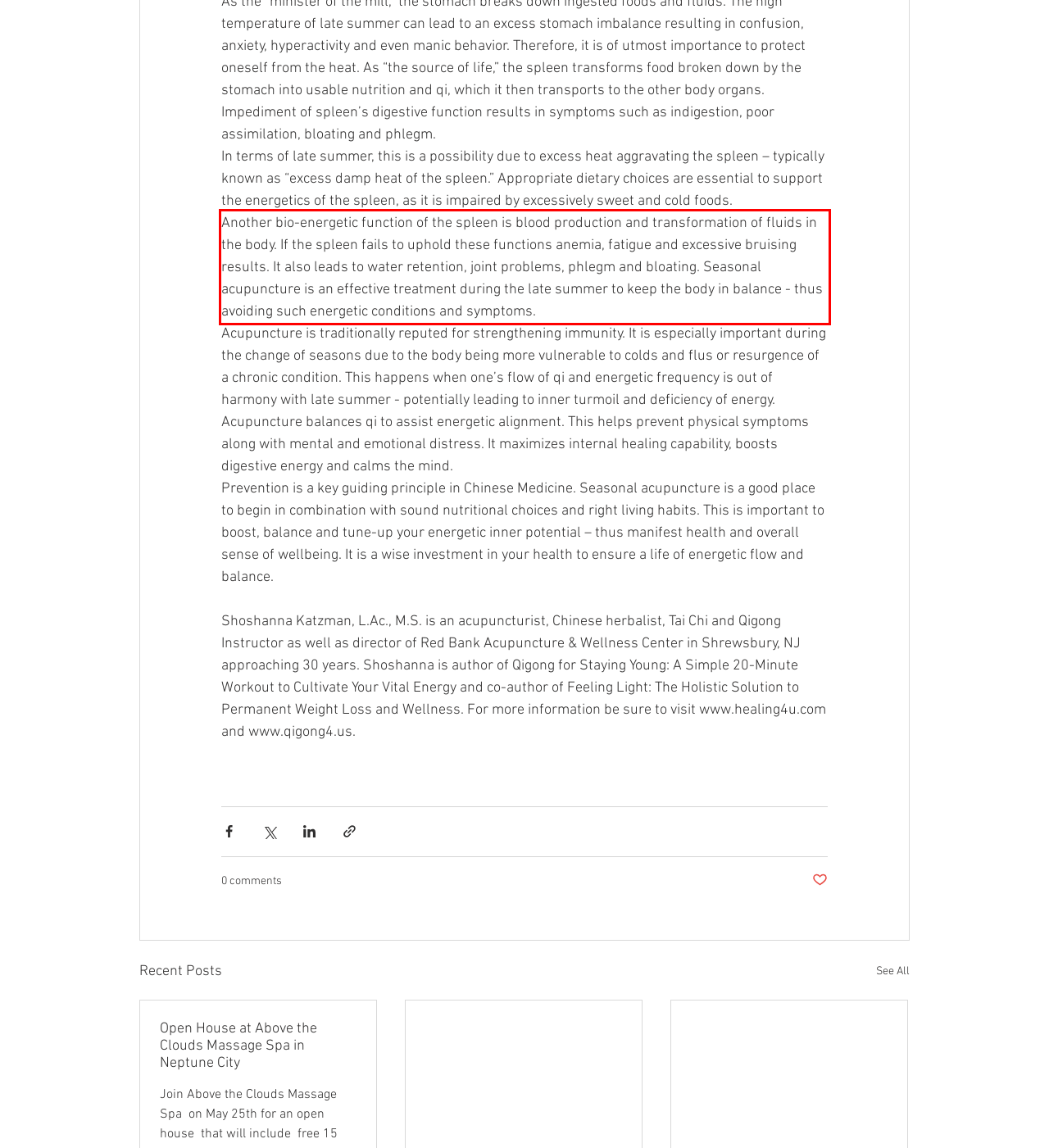You are given a screenshot with a red rectangle. Identify and extract the text within this red bounding box using OCR.

Another bio-energetic function of the spleen is blood production and transformation of fluids in the body. If the spleen fails to uphold these functions anemia, fatigue and excessive bruising results. It also leads to water retention, joint problems, phlegm and bloating. Seasonal acupuncture is an effective treatment during the late summer to keep the body in balance - thus avoiding such energetic conditions and symptoms.